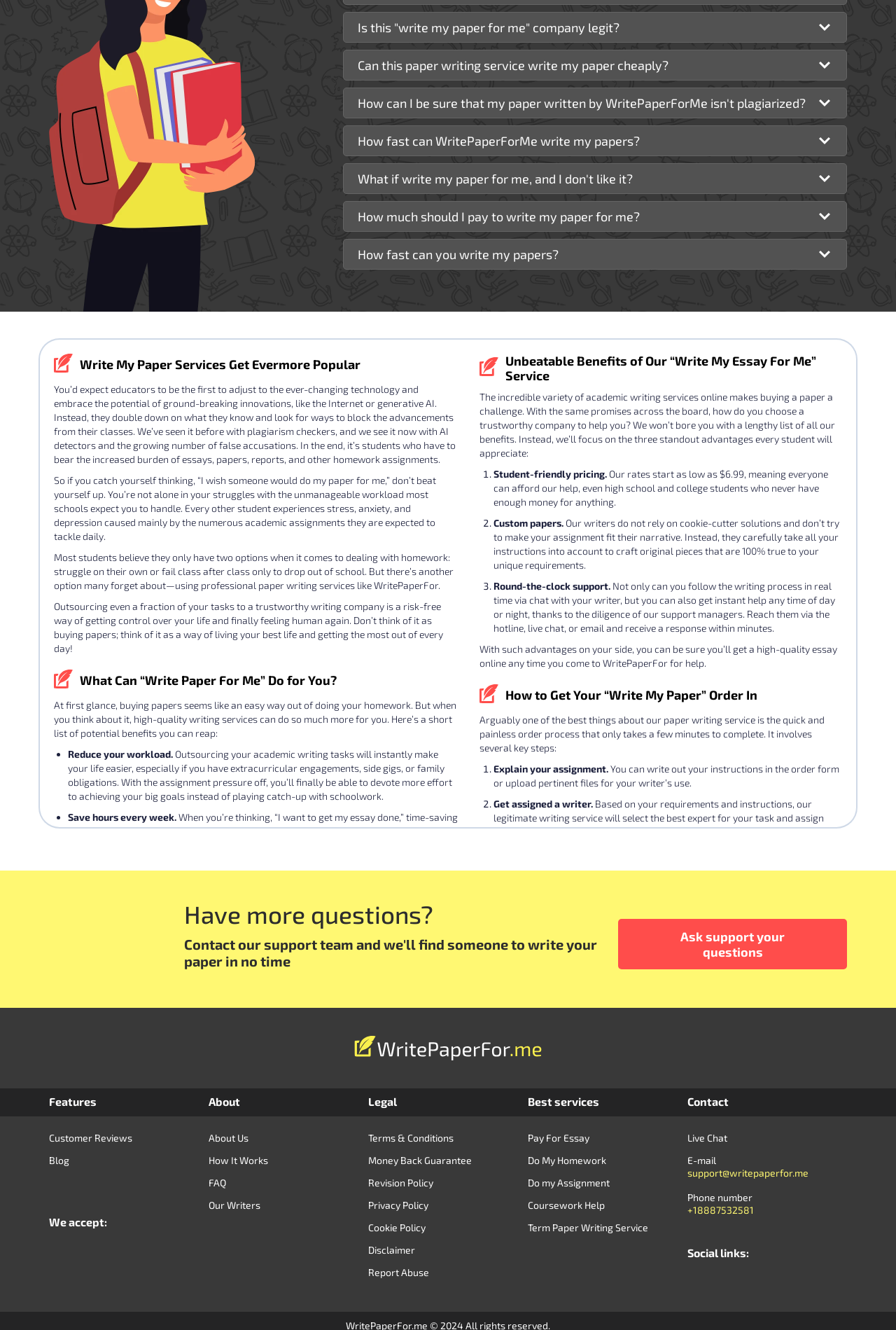Please provide a comprehensive response to the question based on the details in the image: What is the minimum price for a paper?

The webpage mentions that the rates for WritePaperFor's services start as low as $6.99, making it an affordable option for students. This information is mentioned in the section 'Unbeatable Benefits of Our “Write My Essay For Me” Service'.